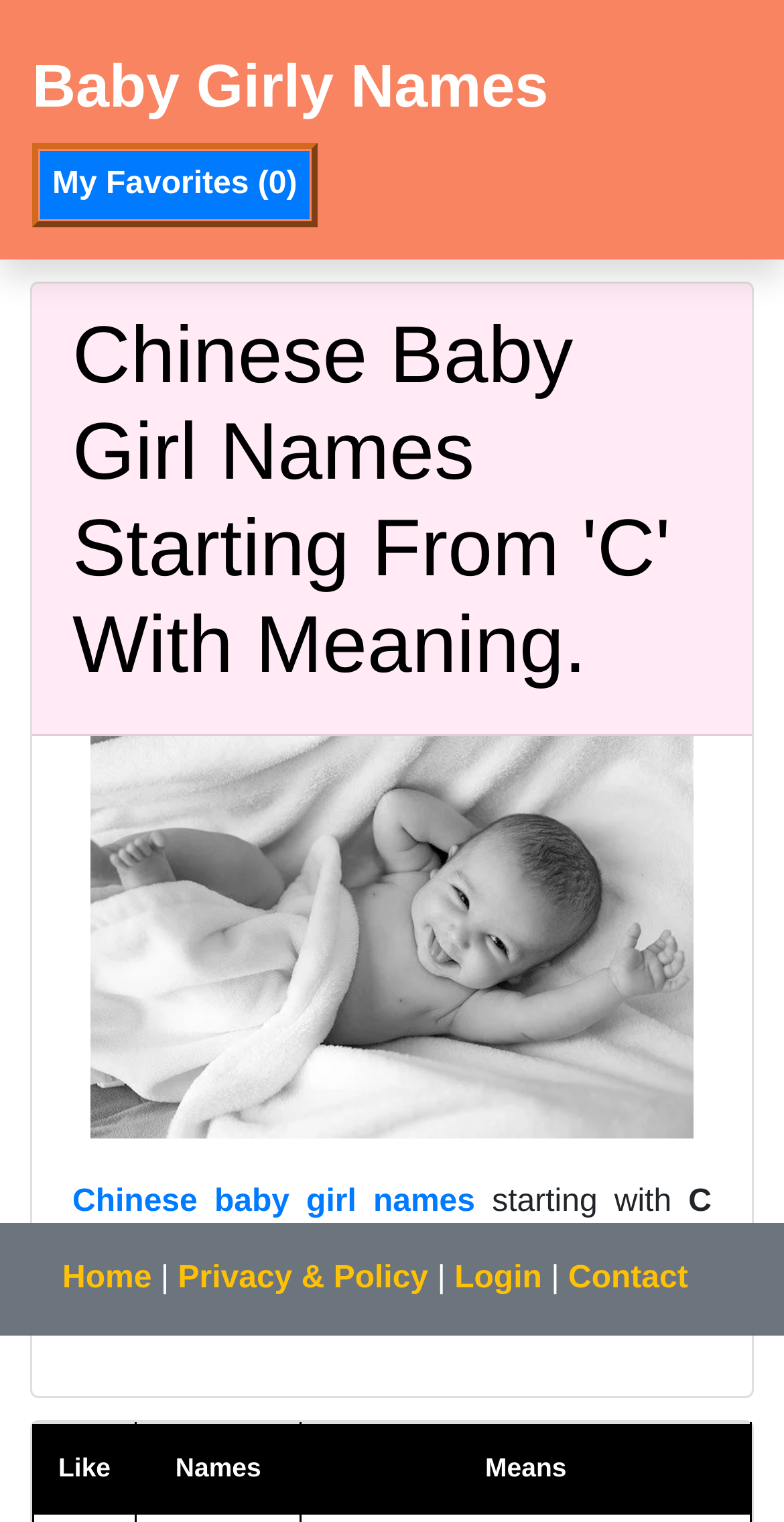Explain the features and main sections of the webpage comprehensively.

This webpage is about Chinese baby girl names starting with the letter C. At the top, there is a link to "Baby Girly Names" and another link to "My Favorites" with a count of 0. Below these links, there is a heading that reads "Chinese Baby Girl Names Starting From 'C' With Meaning." 

To the right of the heading, there is an image related to baby girl names. Below the heading, there are two lines of text: "Chinese baby girl names starting with" and "letter." 

Further down, there is a table with three columns: "Like", "Names", and "Means". The table appears to be at the bottom of the page. 

At the very bottom of the page, there is a footer section with links to "Home", "Privacy & Policy", "Login", and "Contact", separated by vertical lines.